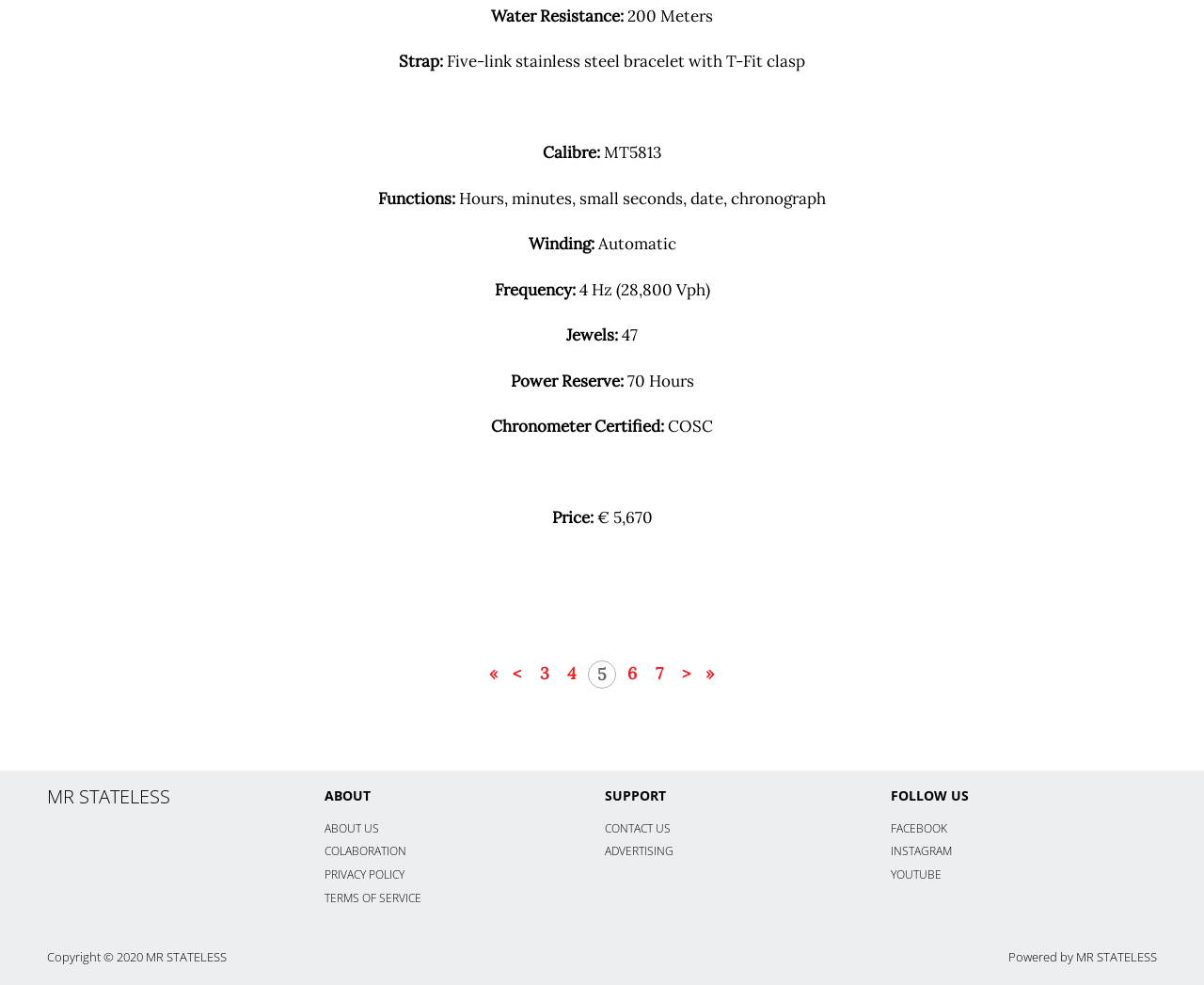Provide the bounding box coordinates of the section that needs to be clicked to accomplish the following instruction: "contact us."

[0.502, 0.833, 0.557, 0.849]